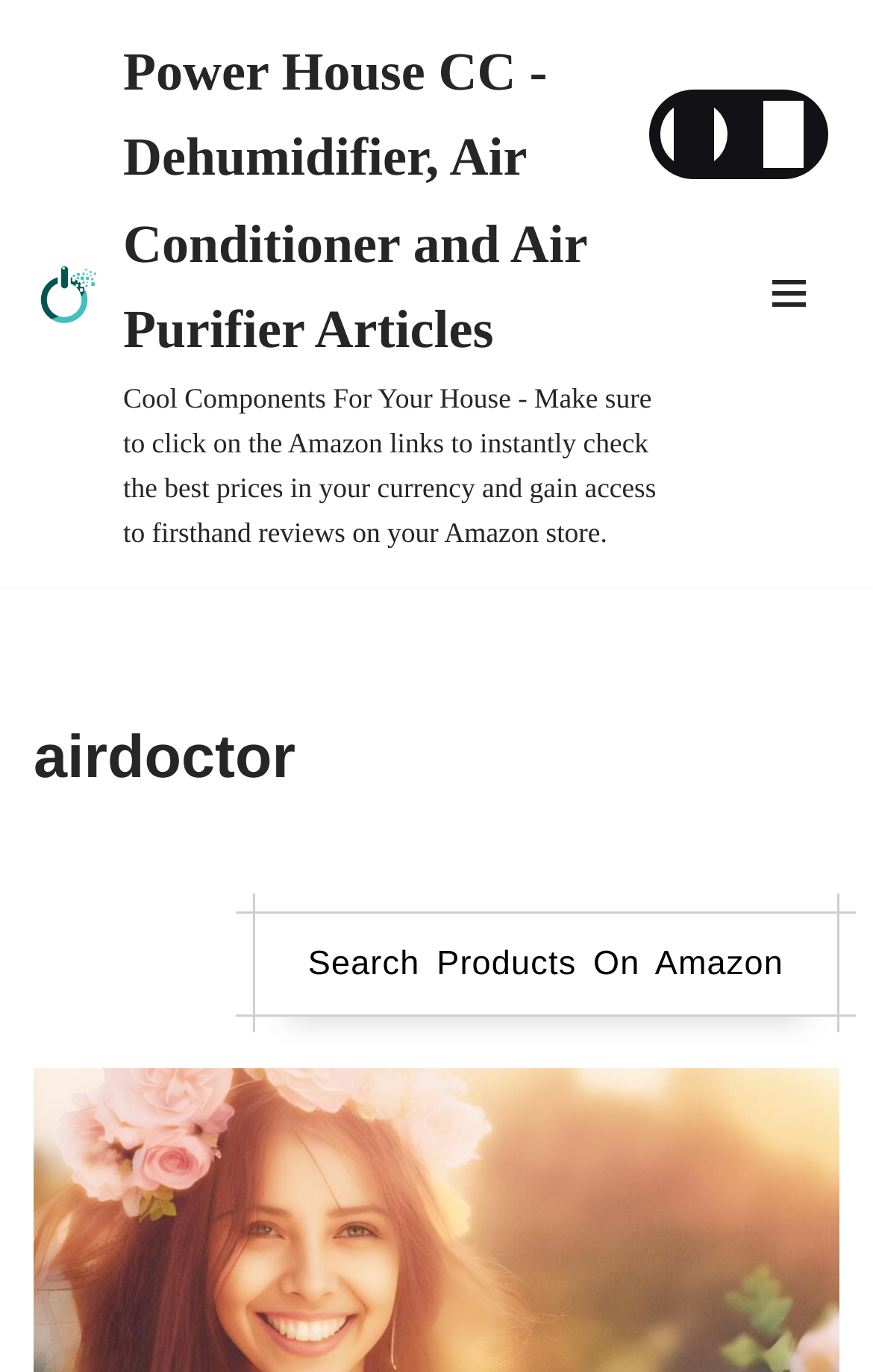Using the webpage screenshot, find the UI element described by Skip to content. Provide the bounding box coordinates in the format (top-left x, top-left y, bottom-right x, bottom-right y), ensuring all values are floating point numbers between 0 and 1.

[0.0, 0.052, 0.077, 0.085]